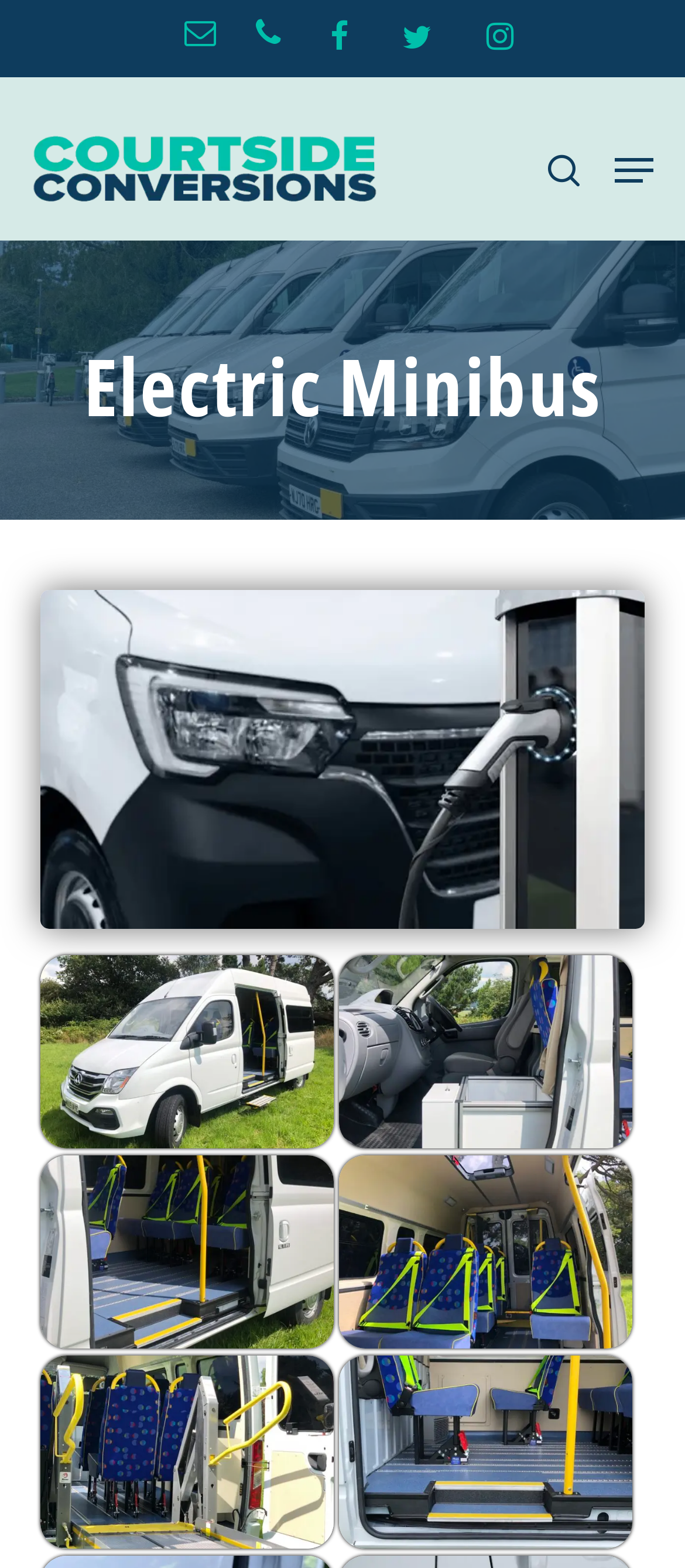What is the purpose of the search bar?
Could you give a comprehensive explanation in response to this question?

The search bar is located at the top of the webpage, and it allows users to search for specific content within the website. This is evident from the placeholder text 'Search' and the search icon next to it.